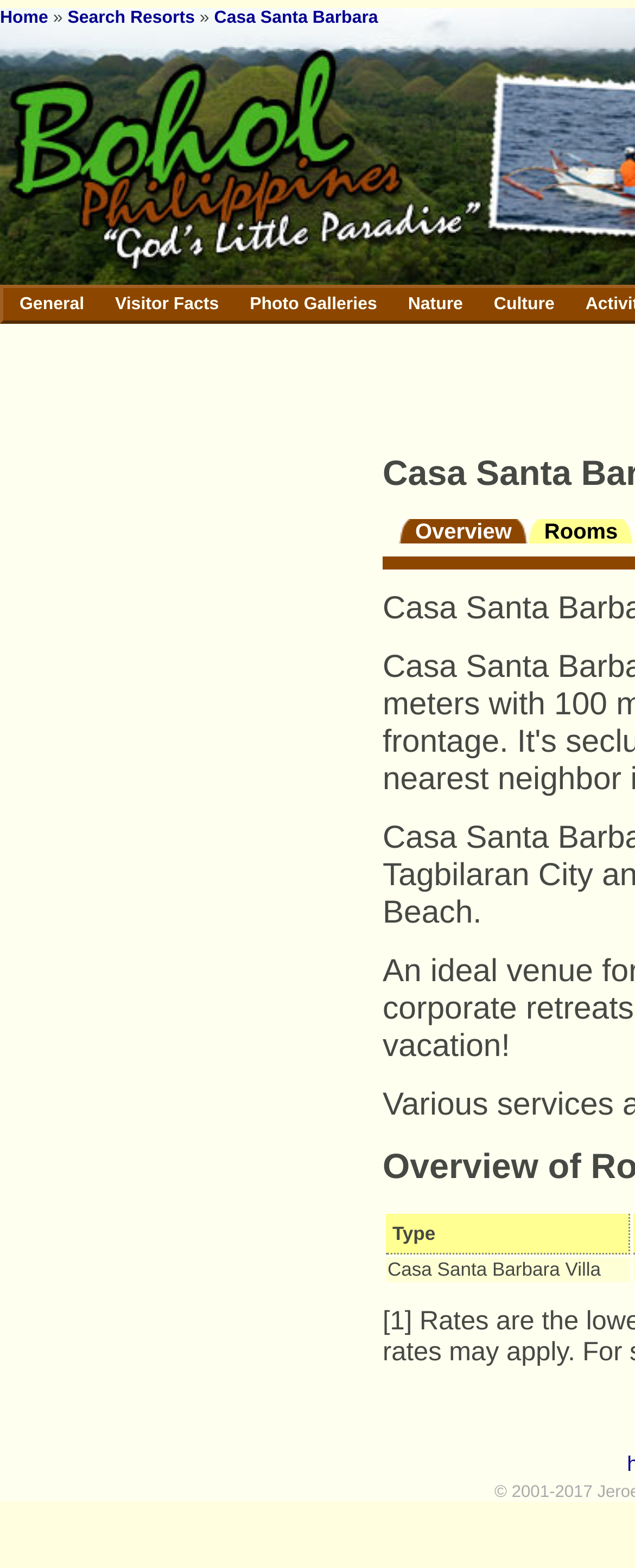Determine the bounding box coordinates of the region to click in order to accomplish the following instruction: "click the 'add' link". Provide the coordinates as four float numbers between 0 and 1, specifically [left, top, right, bottom].

None